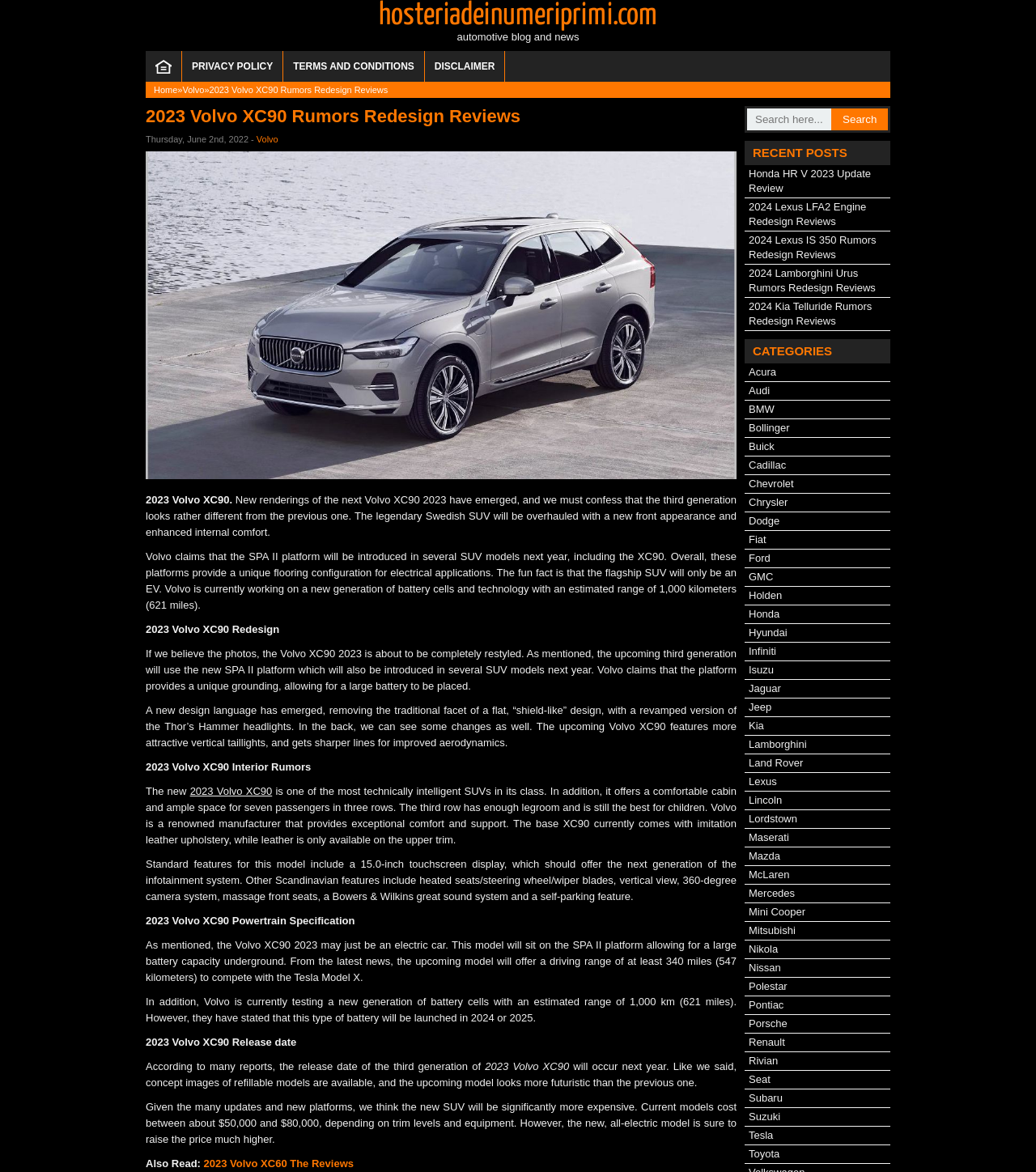Extract the bounding box coordinates for the described element: "Privacy Policy". The coordinates should be represented as four float numbers between 0 and 1: [left, top, right, bottom].

[0.176, 0.044, 0.273, 0.07]